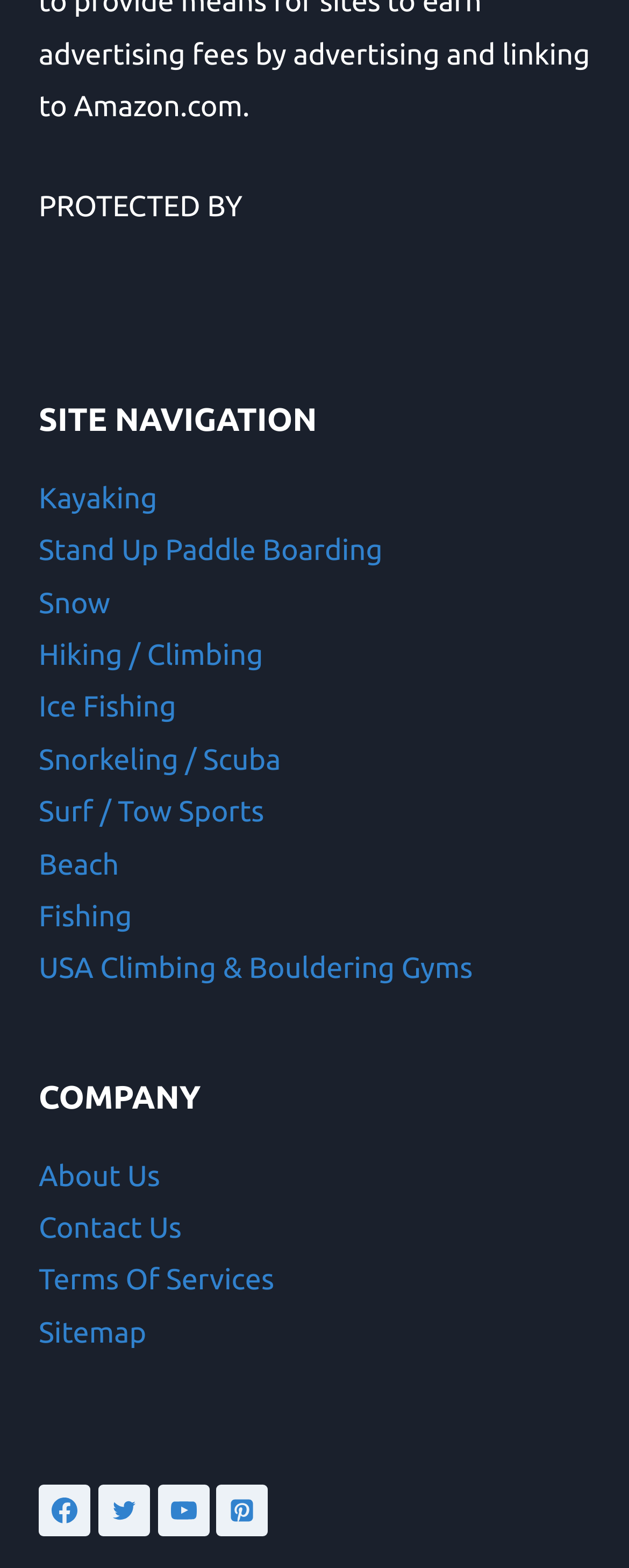Please pinpoint the bounding box coordinates for the region I should click to adhere to this instruction: "Visit Facebook page".

[0.062, 0.947, 0.144, 0.98]